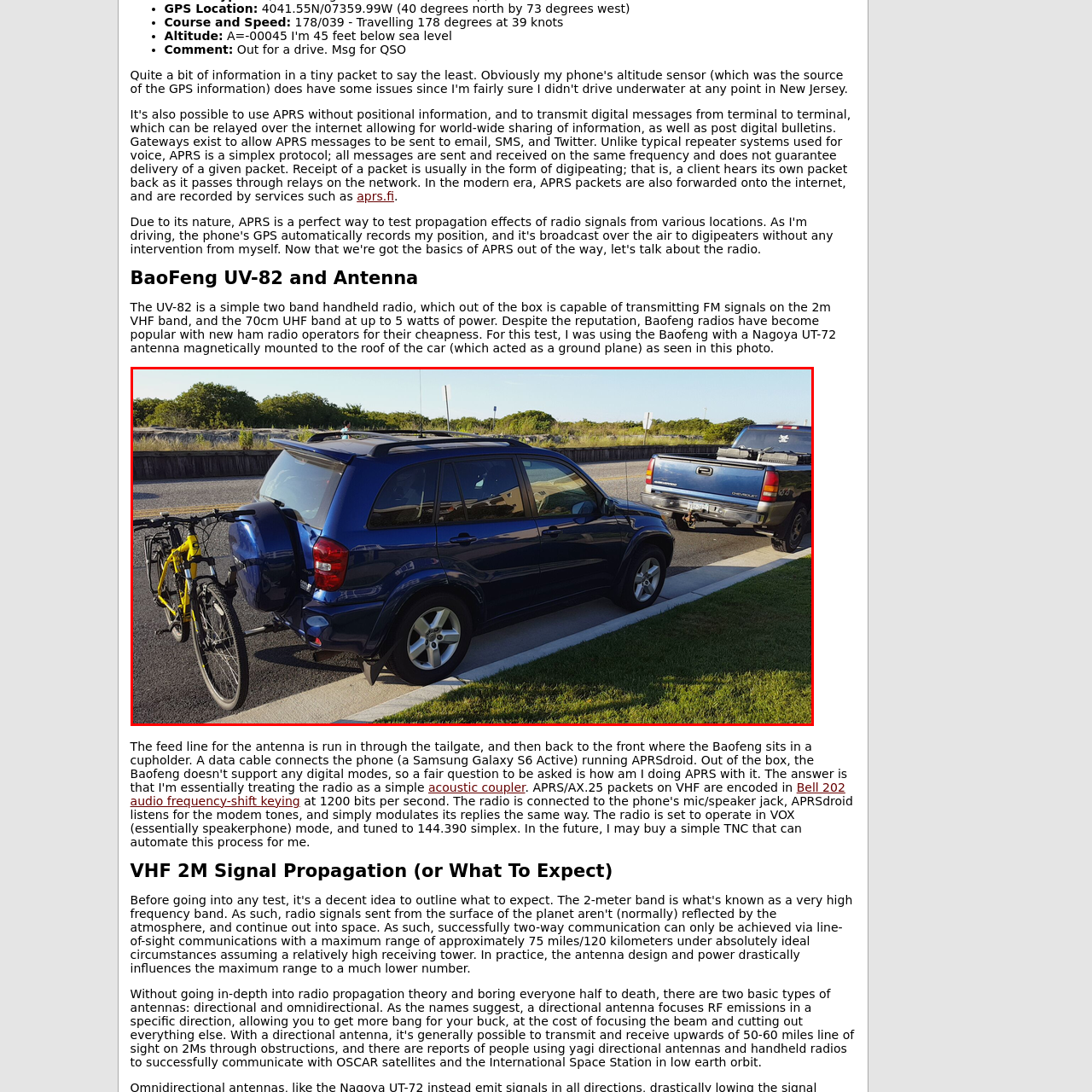What type of vehicle is parked to the right of the SUV?
Direct your attention to the image marked by the red bounding box and provide a detailed answer based on the visual details available.

According to the caption, a silver pickup truck is parked to the right of the SUV, indicating that the area may be popular for outdoor enthusiasts or recreational activities.